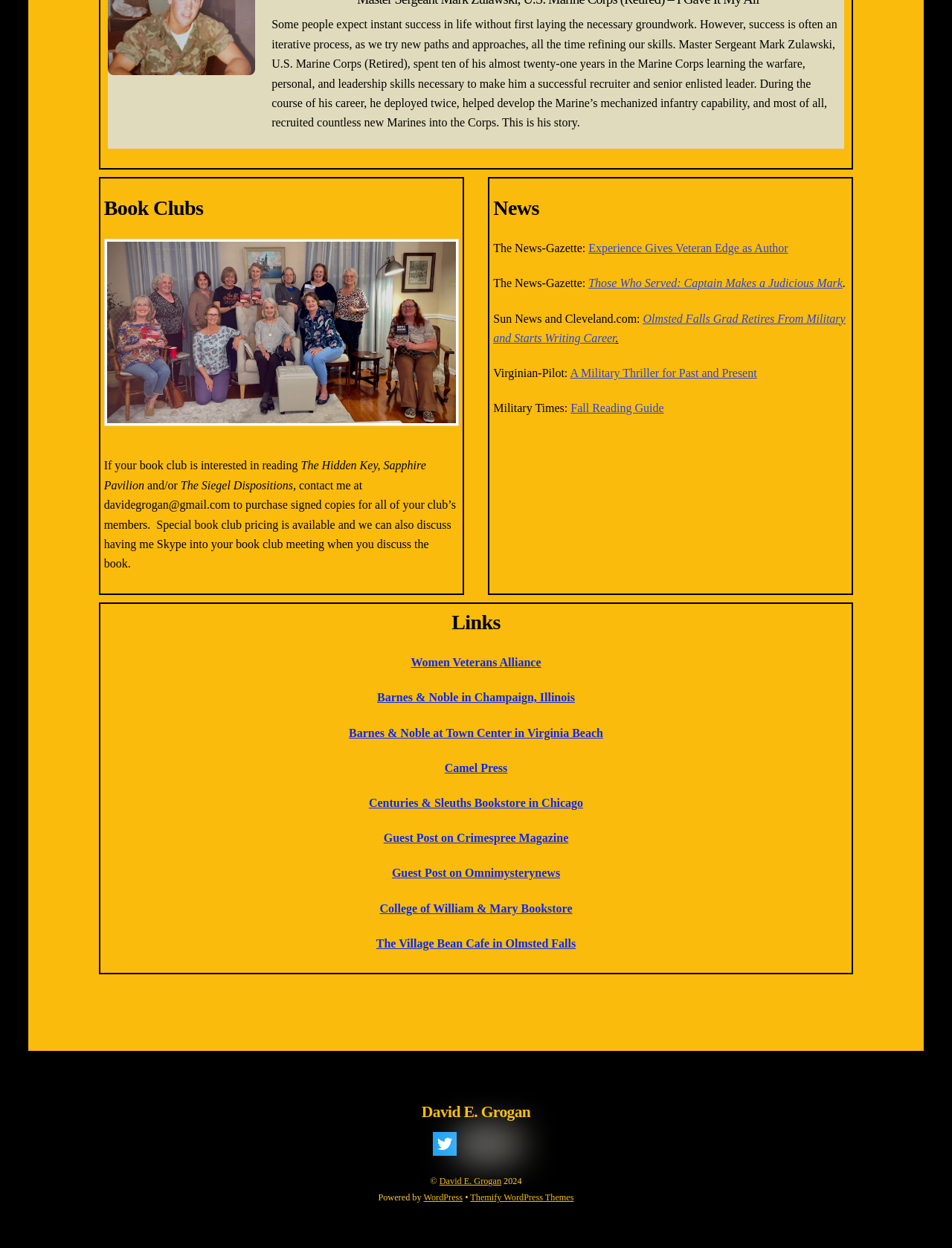Highlight the bounding box coordinates of the element you need to click to perform the following instruction: "Contact the author for book club inquiries."

[0.109, 0.399, 0.242, 0.41]